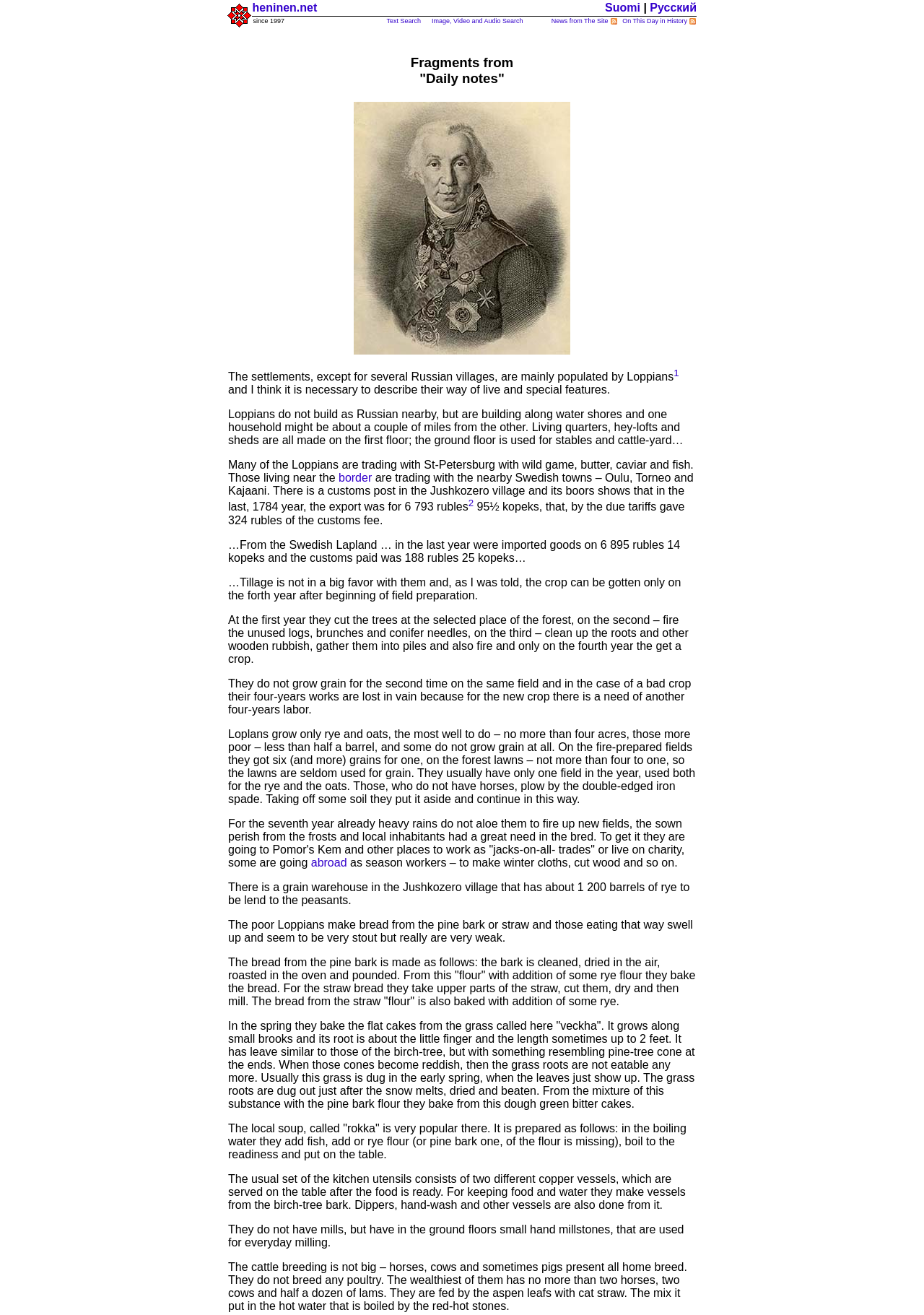Extract the bounding box of the UI element described as: "Text Search".

[0.418, 0.013, 0.455, 0.019]